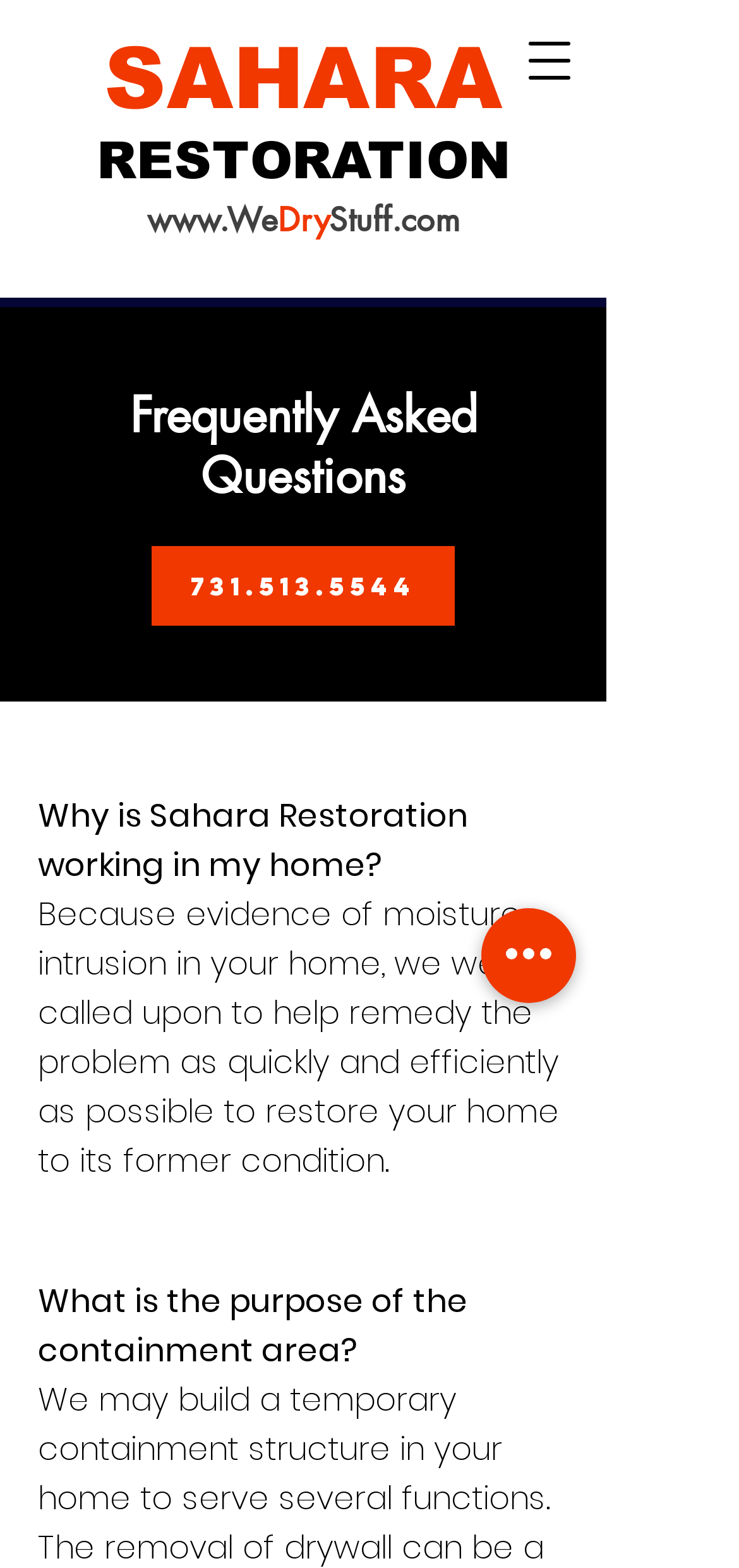Look at the image and write a detailed answer to the question: 
What is the purpose of Sahara Restoration?

Based on the webpage content, Sahara Restoration is working in homes to remedy moisture intrusion problems and restore homes to their former condition.